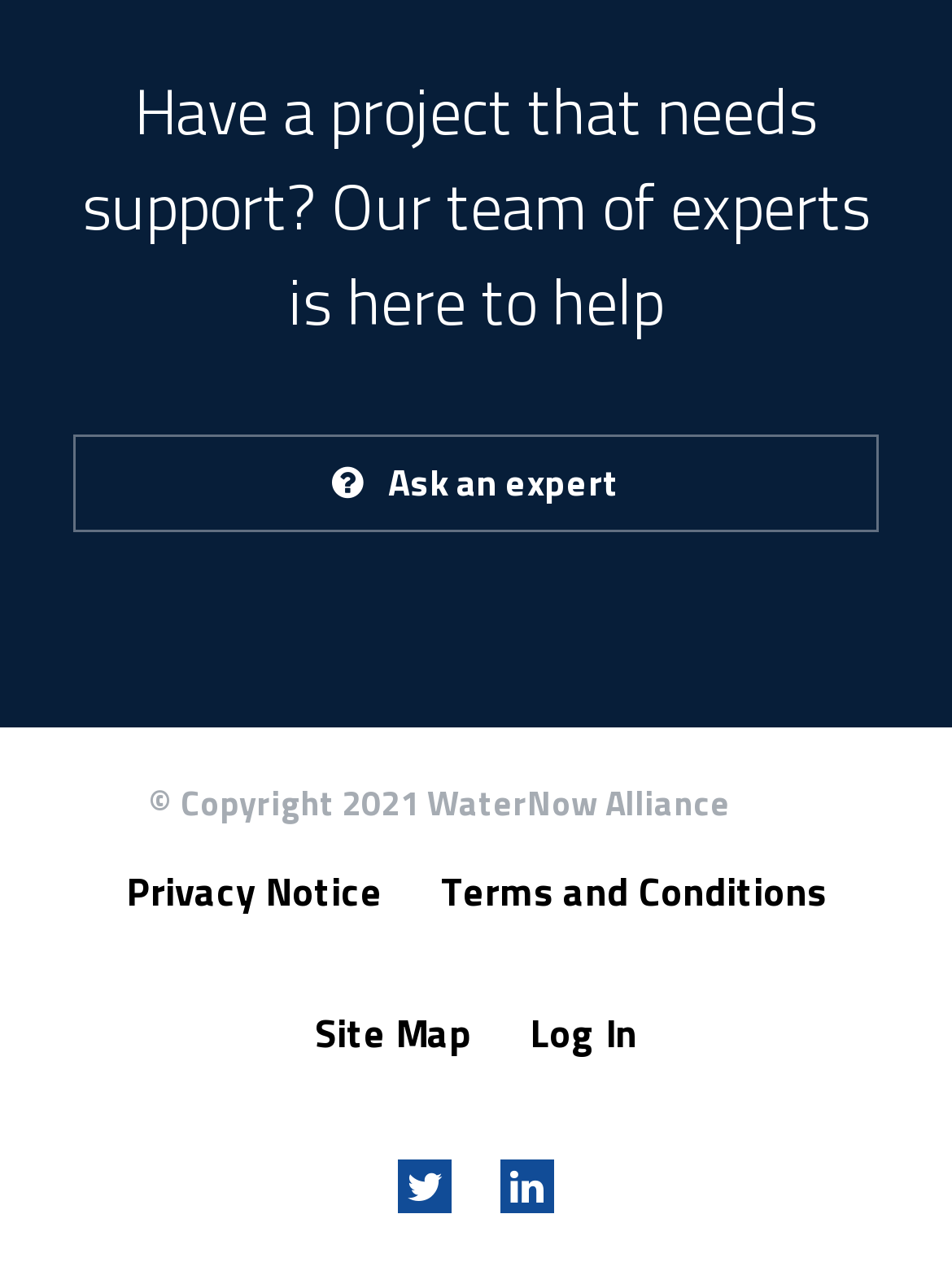Find the bounding box of the UI element described as follows: "Log In".

[0.556, 0.768, 0.695, 0.869]